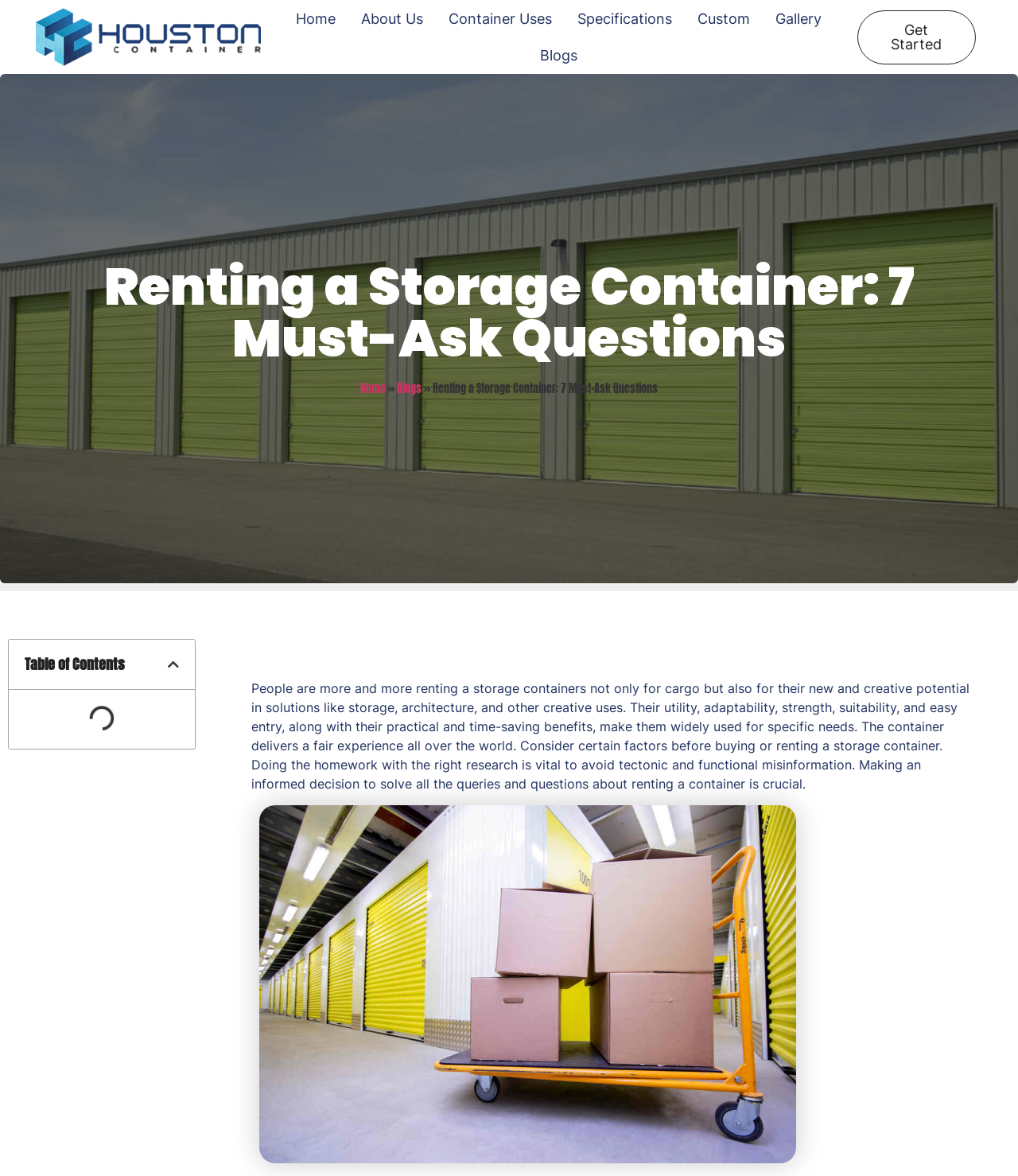Refer to the image and offer a detailed explanation in response to the question: What is the main topic of this webpage?

The main topic of this webpage is renting a storage container, which is evident from the heading 'Renting a Storage Container: 7 Must-Ask Questions' and the content that discusses the importance of considering certain factors before buying or renting a storage container.